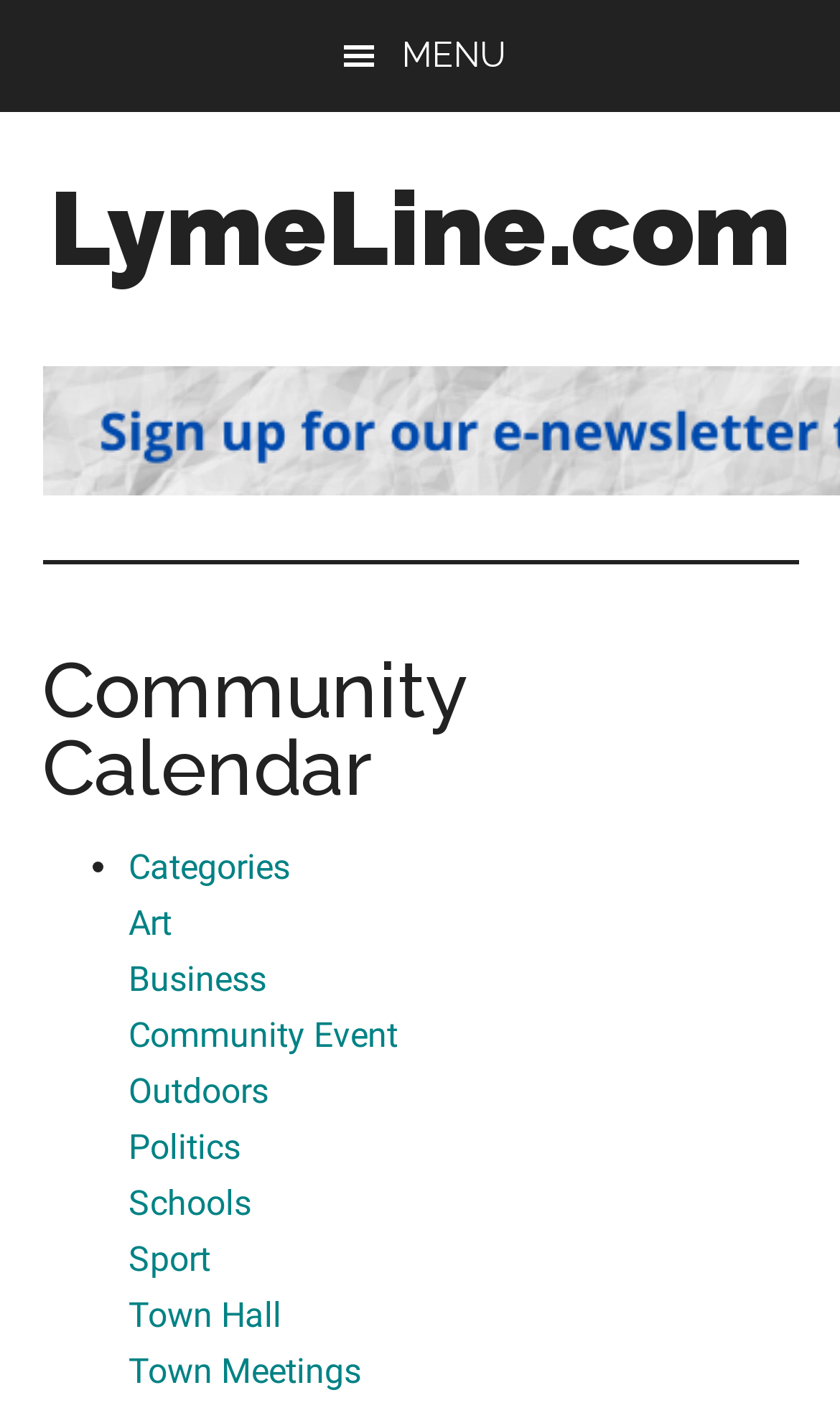Given the description "Town Meetings", determine the bounding box of the corresponding UI element.

[0.153, 0.959, 0.429, 0.988]